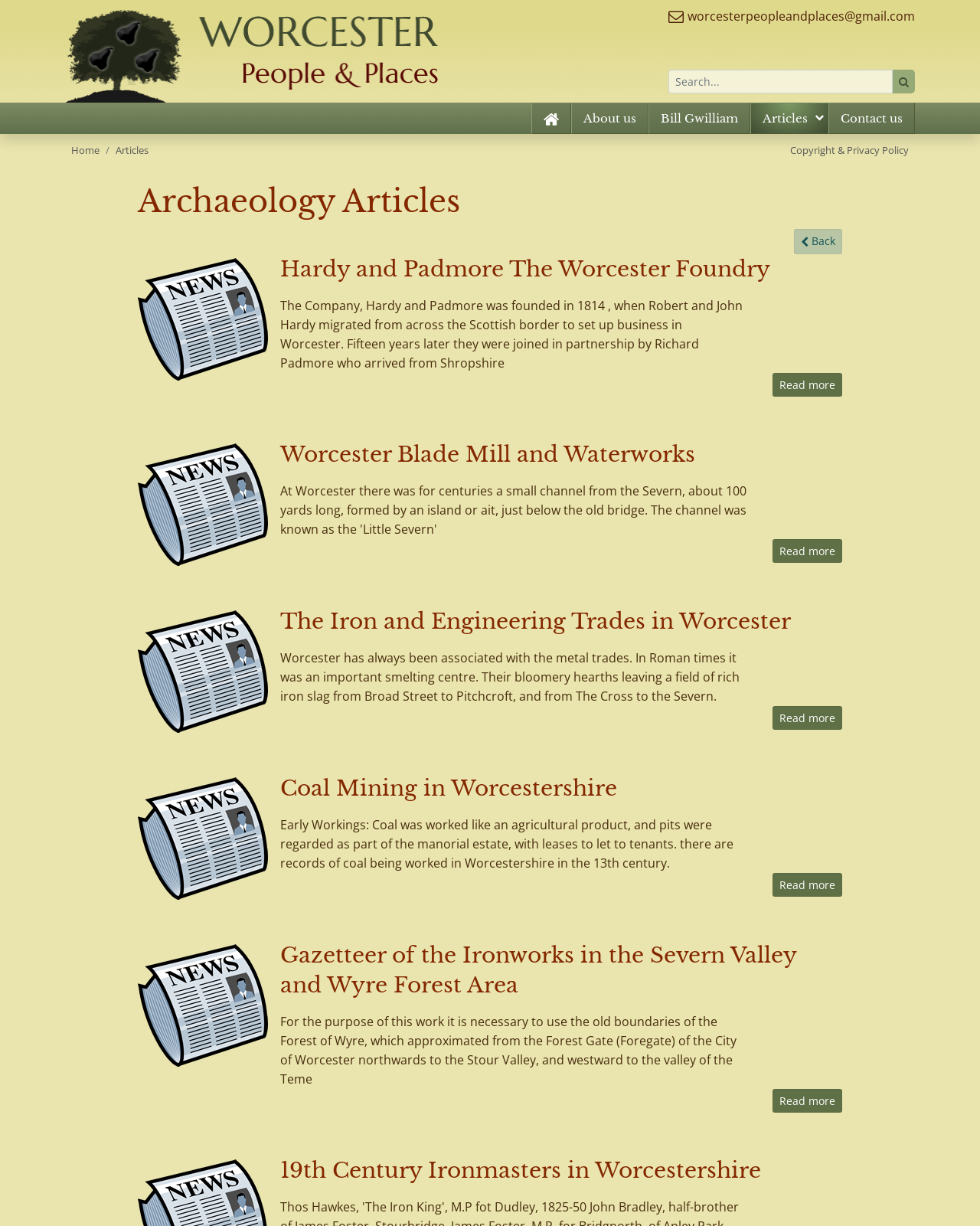How many articles are listed on the webpage?
Please give a detailed answer to the question using the information shown in the image.

After carefully examining the webpage, I found five articles listed, each with a heading, image, and brief description. These articles are 'Hardy and Padmore The Worcester Foundry', 'Worcester Blade Mill and Waterworks', 'The Iron and Engineering Trades in Worcester', 'Coal Mining in Worcestershire', and 'Gazetteer of the Ironworks in the Severn Valley and Wyre Forest Area'.